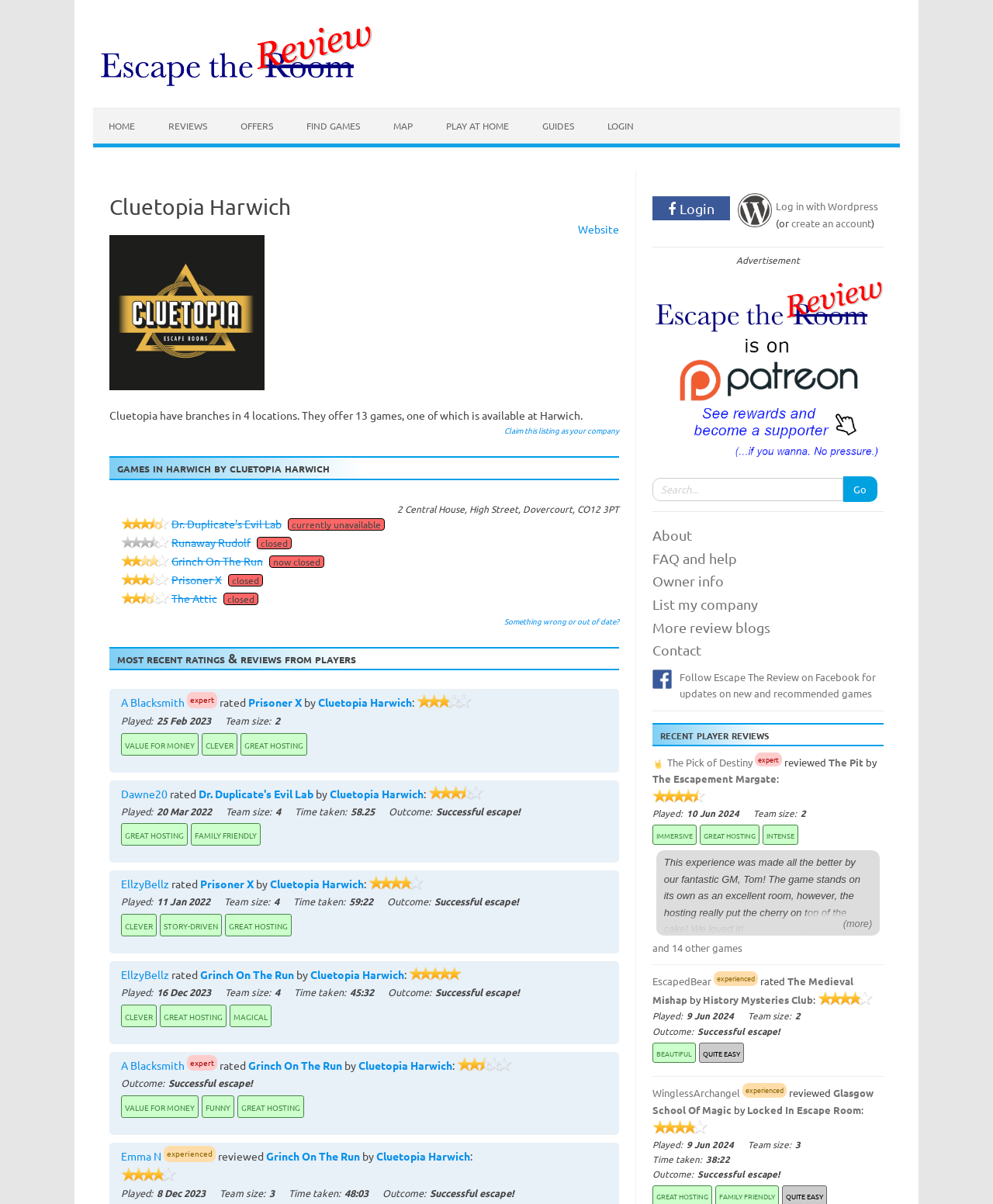What is the address of Cluetopia Harwich?
Using the visual information from the image, give a one-word or short-phrase answer.

2 Central House, High Street, Dovercourt, CO12 3PT